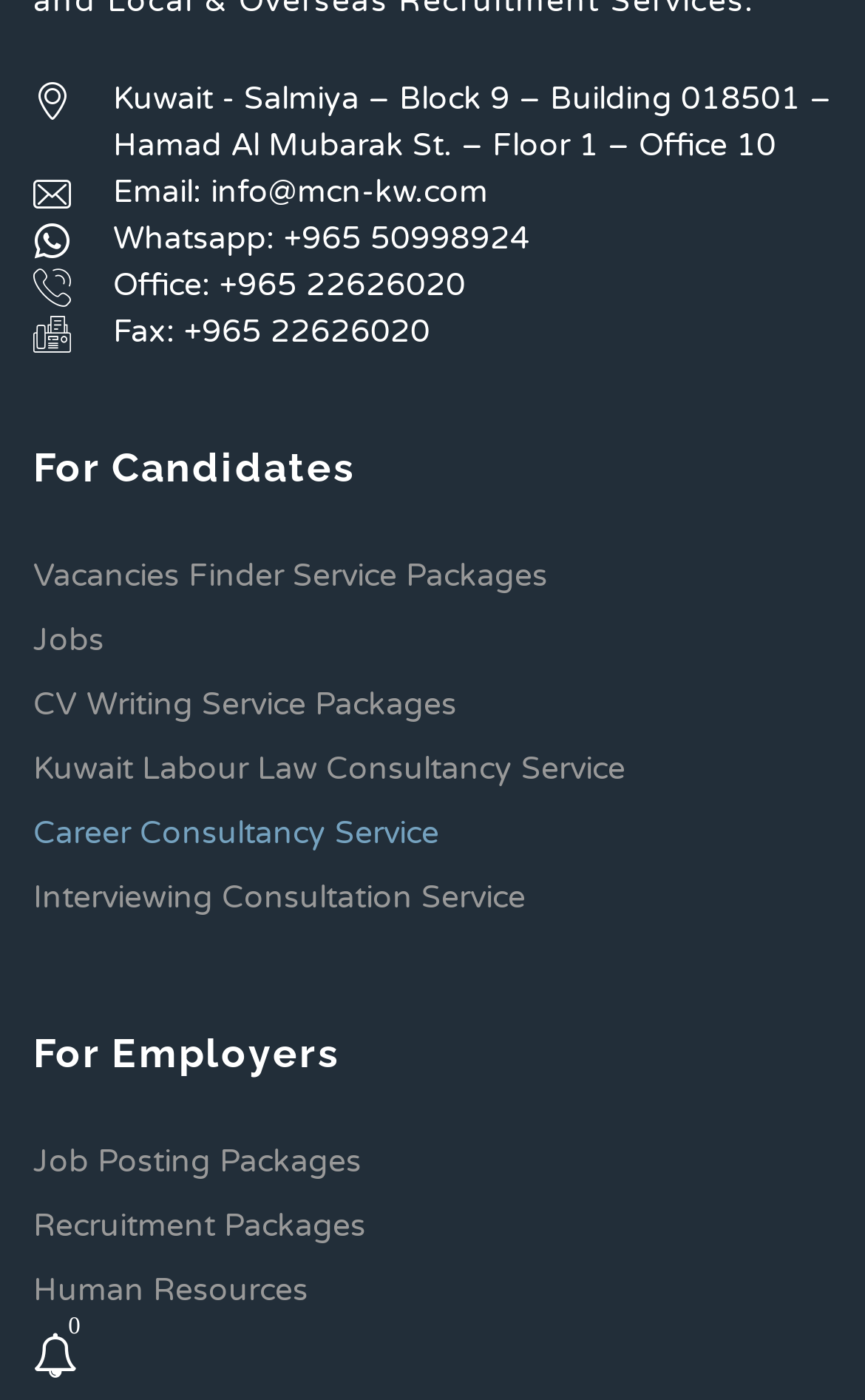What is the Whatsapp number of the company?
Using the image provided, answer with just one word or phrase.

+965 50998924